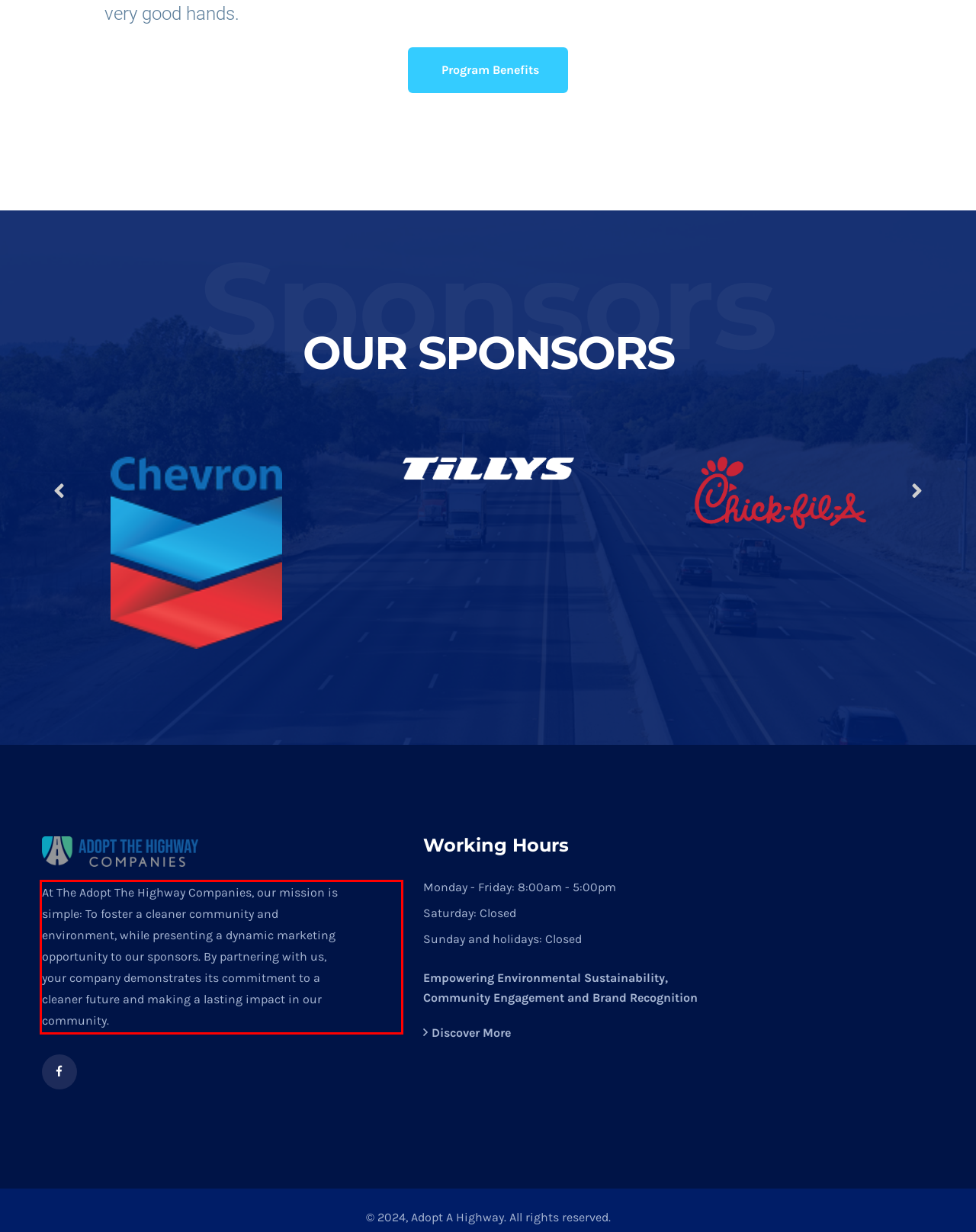Please perform OCR on the UI element surrounded by the red bounding box in the given webpage screenshot and extract its text content.

At The Adopt The Highway Companies, our mission is simple: To foster a cleaner community and environment, while presenting a dynamic marketing opportunity to our sponsors. By partnering with us, your company demonstrates its commitment to a cleaner future and making a lasting impact in our community.